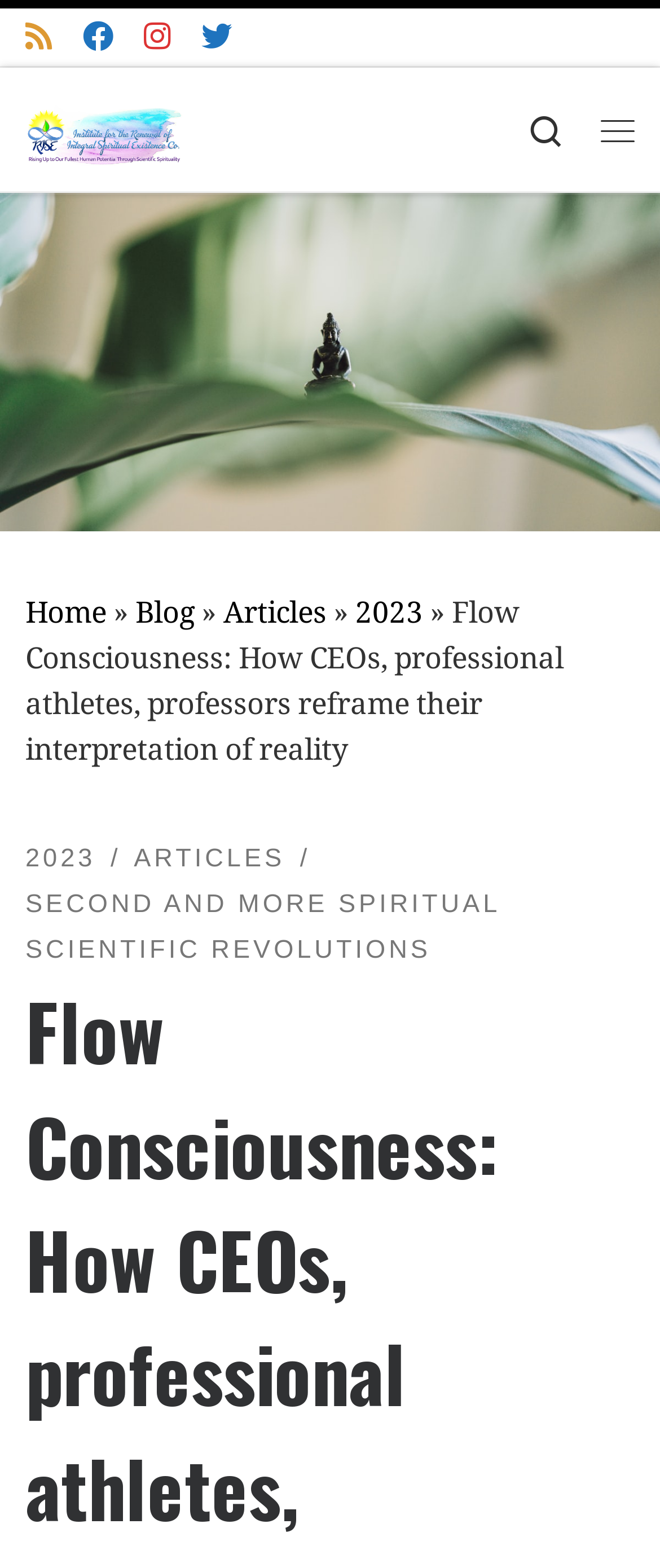Use a single word or phrase to answer the question: How many social media links are available?

3